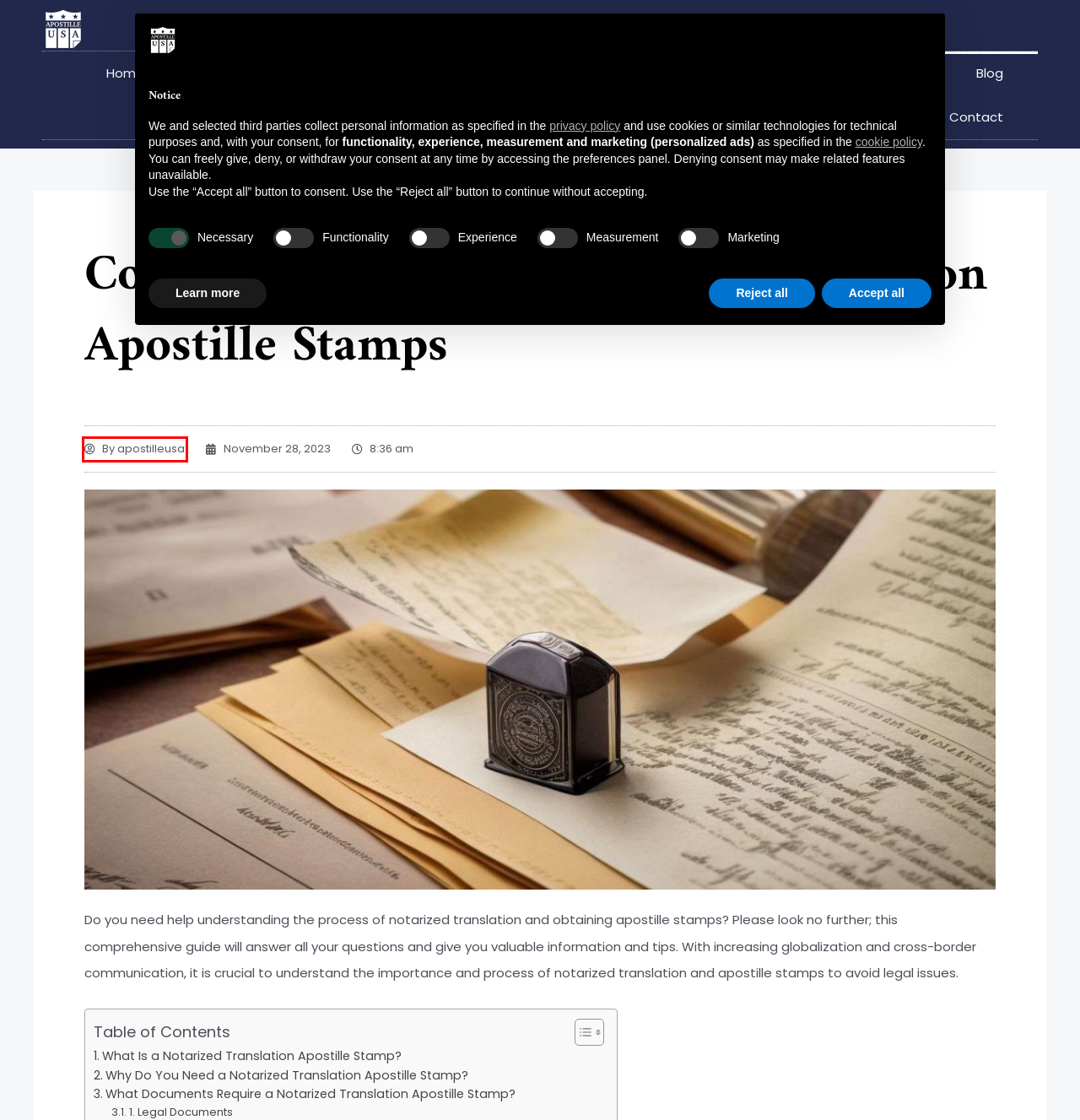View the screenshot of the webpage containing a red bounding box around a UI element. Select the most fitting webpage description for the new page shown after the element in the red bounding box is clicked. Here are the candidates:
A. apostilleusa, Author at Apostille USA
B. Notarized Translation & Apostille Options: A Comprehensive Guide
C. Frequently Asked Questions: Expert Answers & Helpful Tips
D. Expert Blogging Tips & Tricks | Boost Your Online Presence Today
E. November 28, 2023 - Apostille USA
F. Apostille Stamp for Marriage Certificates: Key to Global Recognition
G. Apostille Stamps: Unlocking Global Adventures & Document Verification
H. Notarized Translations & Apostille Stamping - 100% Guaranteed Service

A